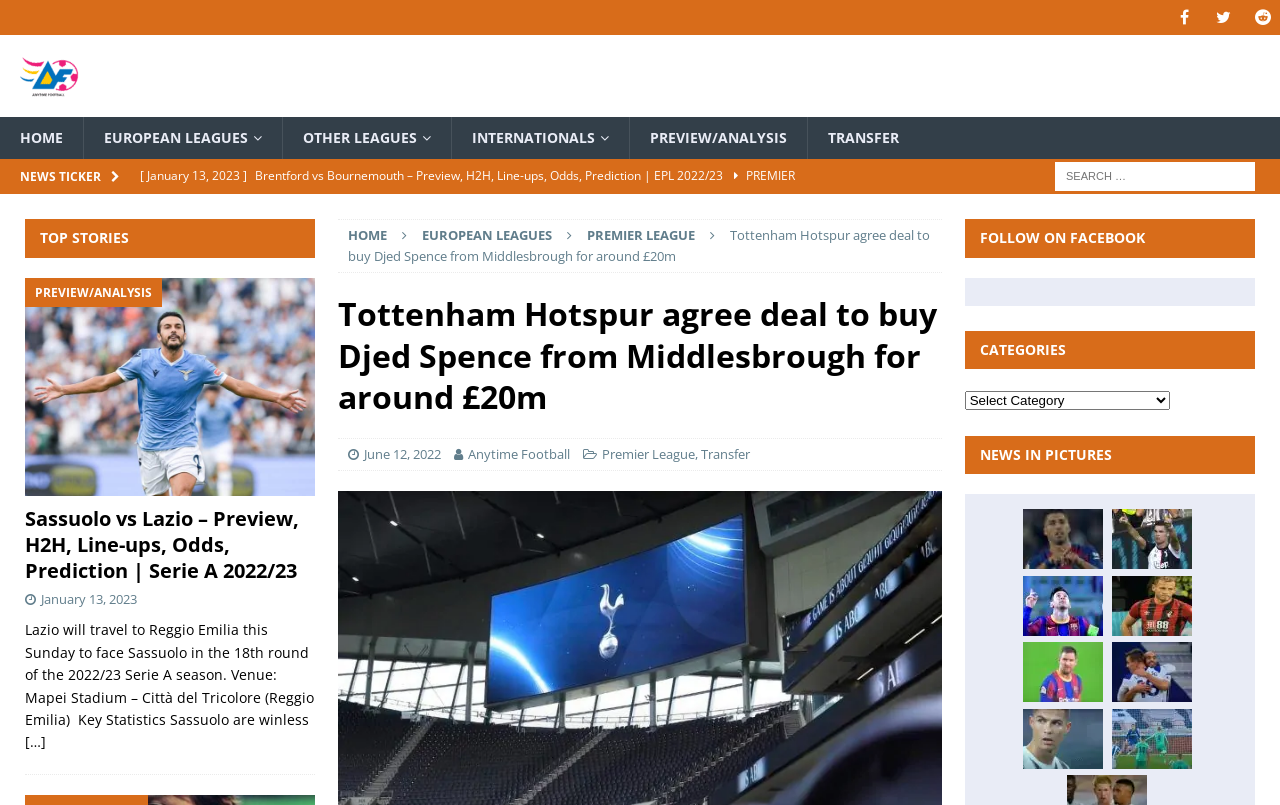Bounding box coordinates are specified in the format (top-left x, top-left y, bottom-right x, bottom-right y). All values are floating point numbers bounded between 0 and 1. Please provide the bounding box coordinate of the region this sentence describes: European Leagues

[0.33, 0.281, 0.432, 0.304]